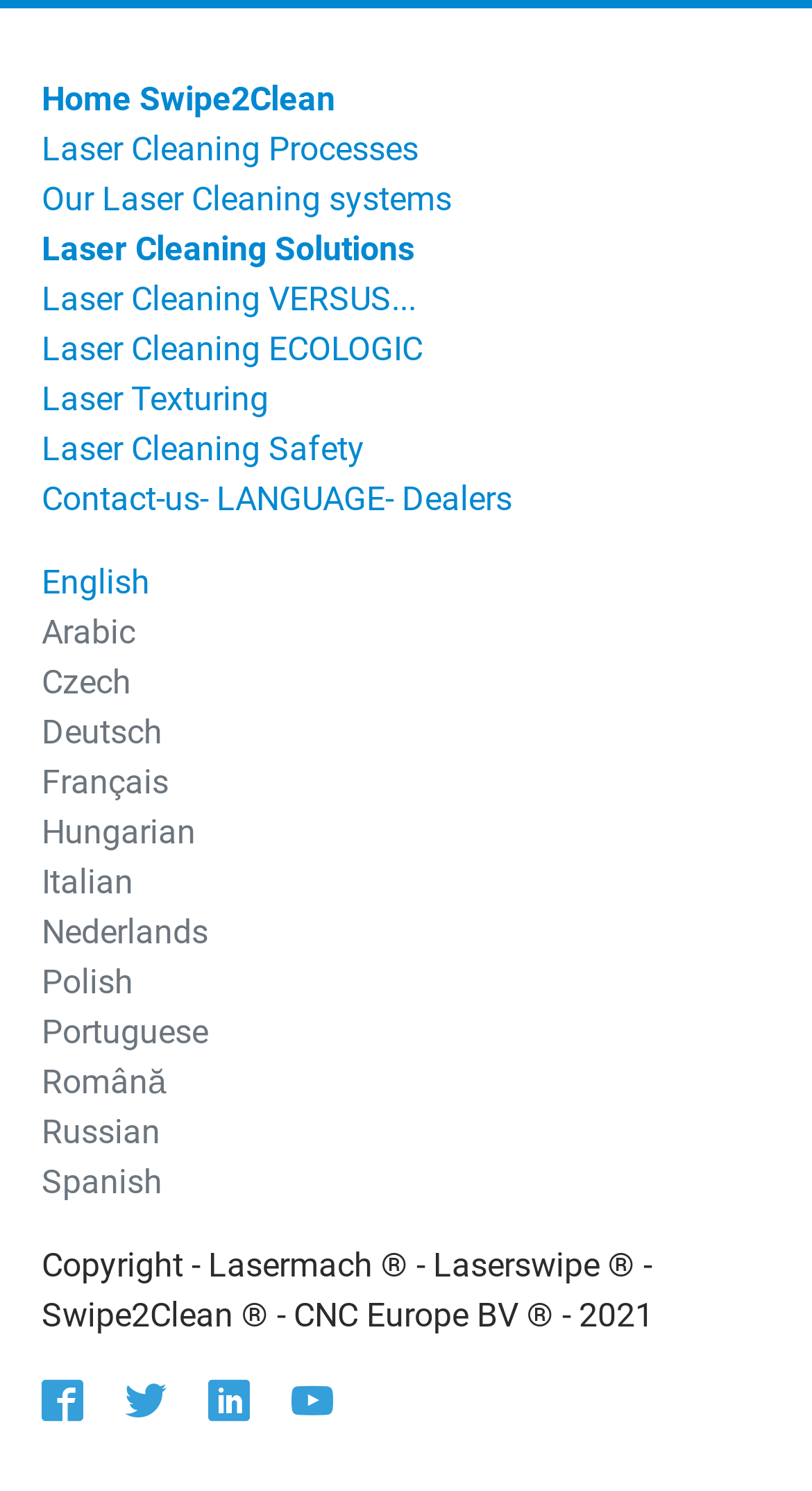Please determine the bounding box coordinates of the element to click on in order to accomplish the following task: "Select English language". Ensure the coordinates are four float numbers ranging from 0 to 1, i.e., [left, top, right, bottom].

[0.051, 0.378, 0.185, 0.404]